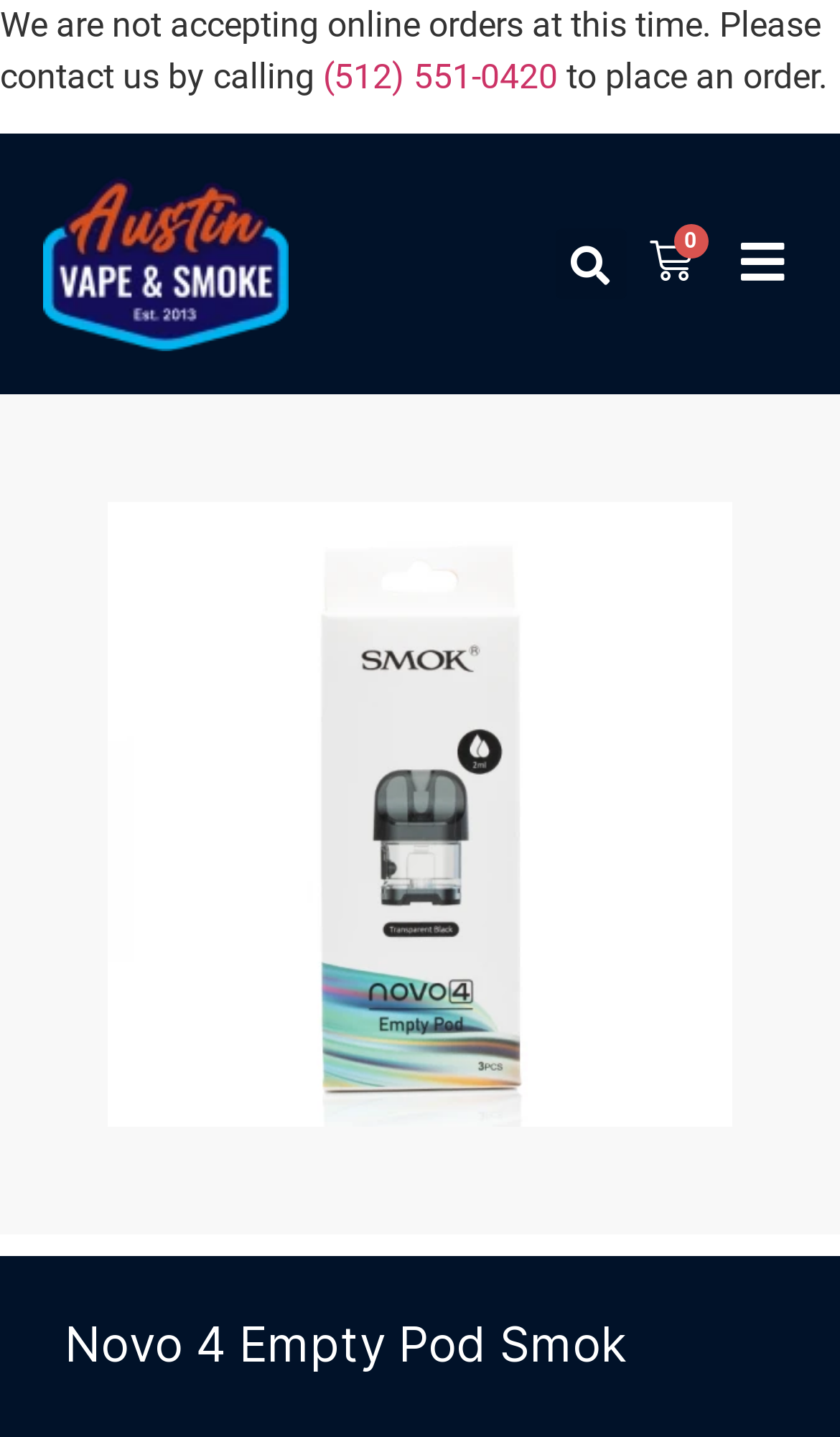Determine the bounding box coordinates of the section to be clicked to follow the instruction: "Log in". The coordinates should be given as four float numbers between 0 and 1, formatted as [left, top, right, bottom].

[0.377, 0.635, 0.623, 0.697]